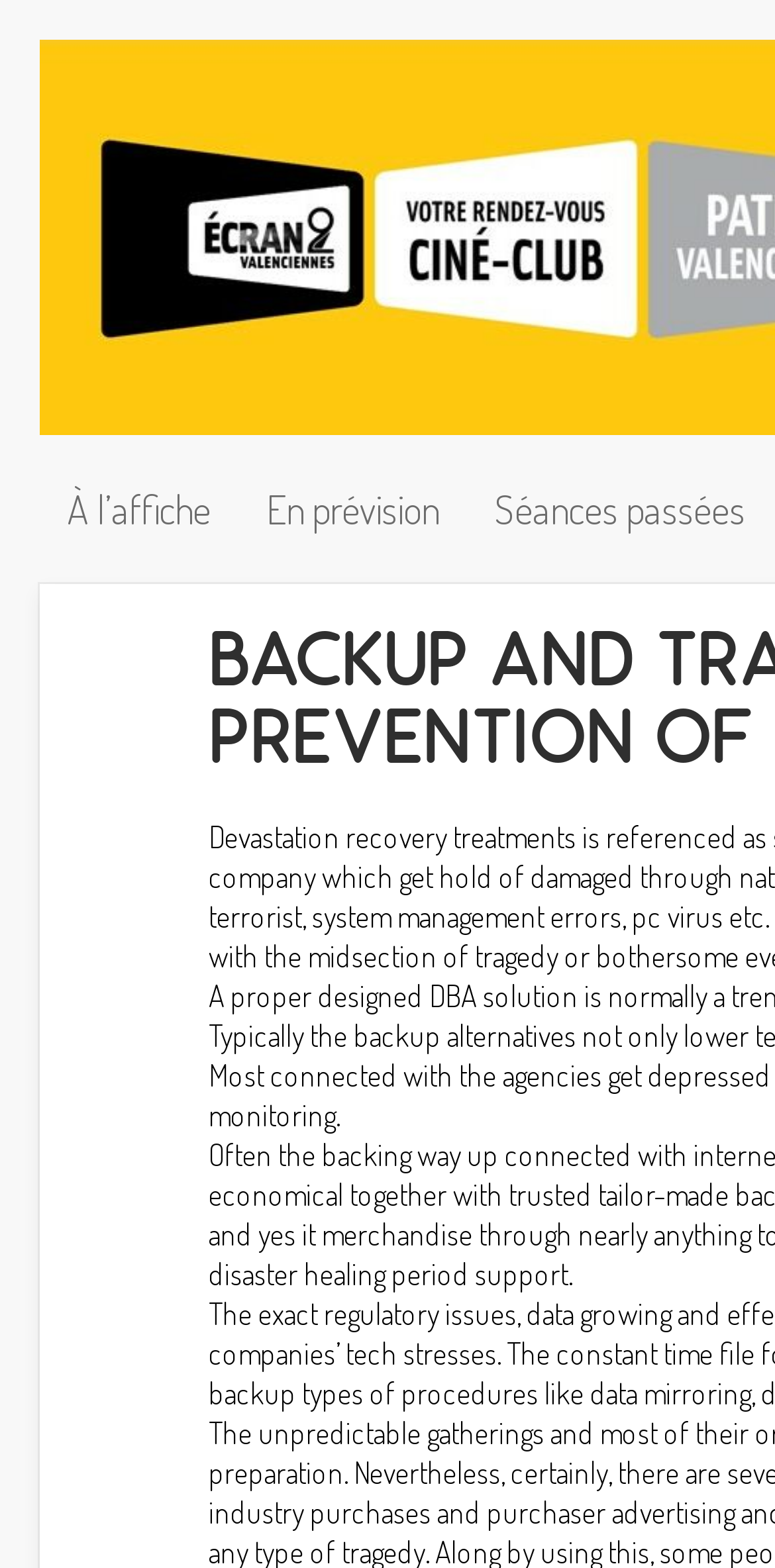Determine the title of the webpage and give its text content.

BACKUP AND TRAGEDY RECOVERY METHODS – PREVENTION OF BUSINESS INFO ASSET DEFICITS